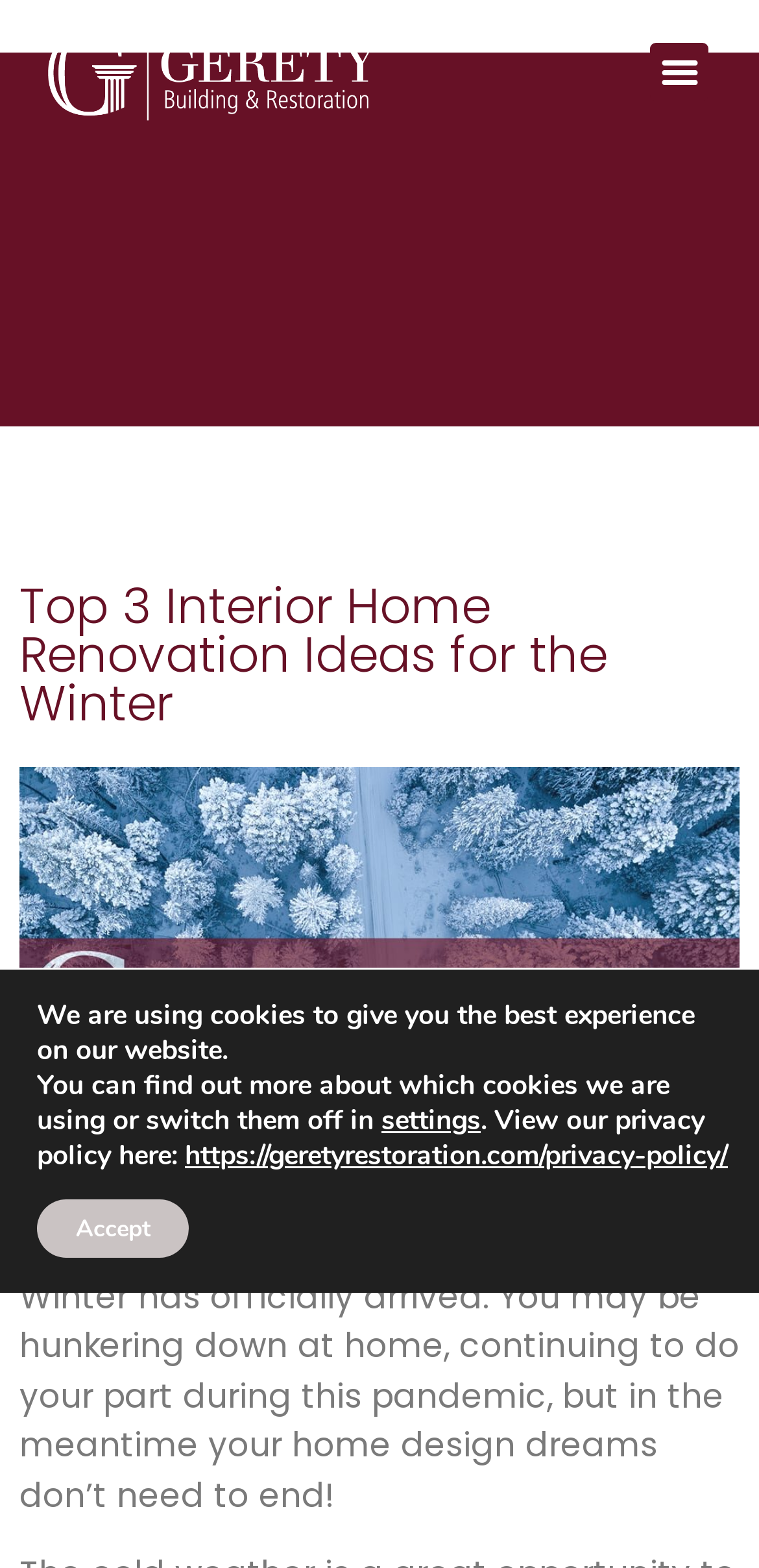Provide a one-word or brief phrase answer to the question:
What is the tone of the webpage's content?

Informative